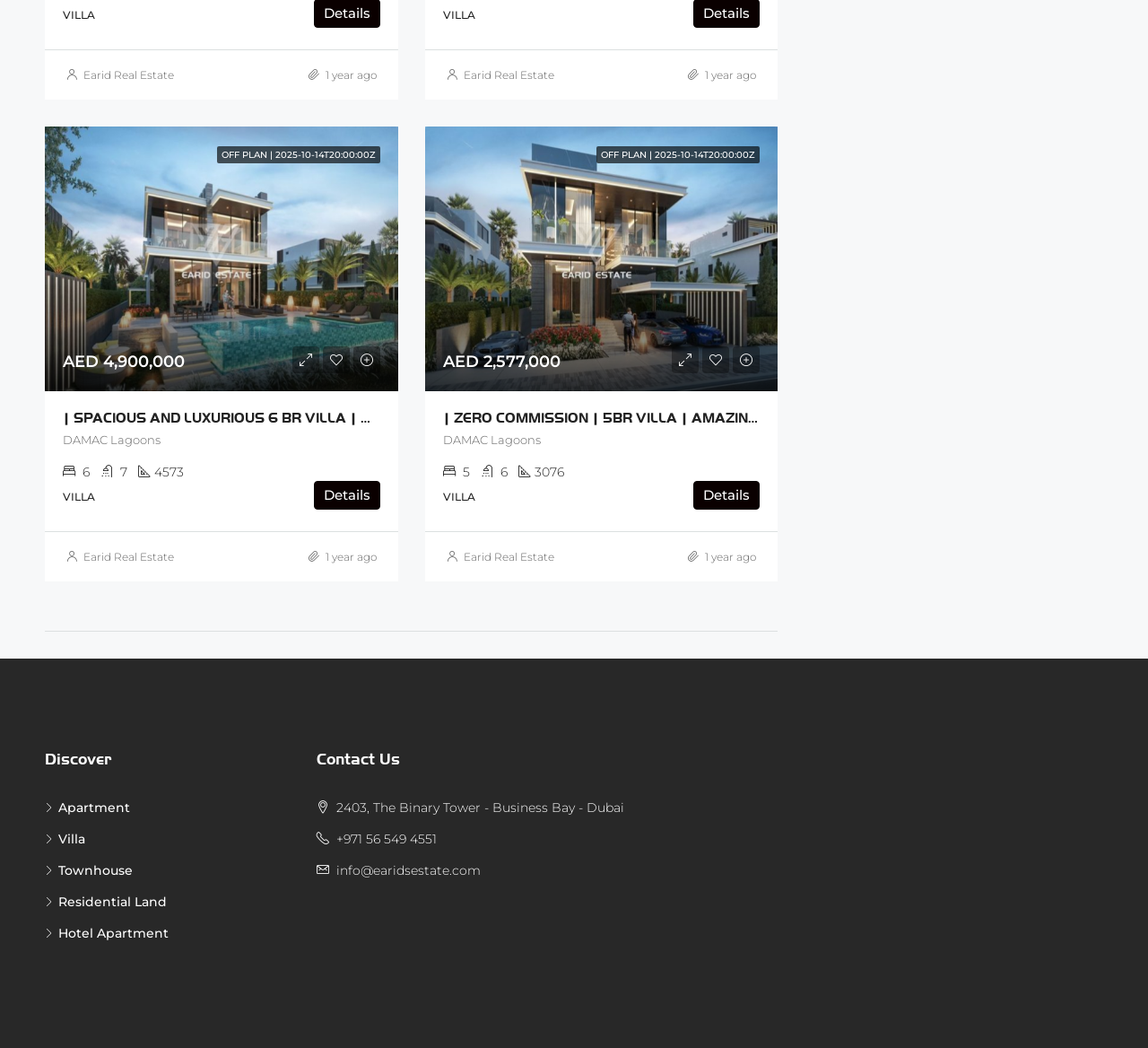Determine the bounding box coordinates of the clickable area required to perform the following instruction: "Click the 'Home' link". The coordinates should be represented as four float numbers between 0 and 1: [left, top, right, bottom].

None